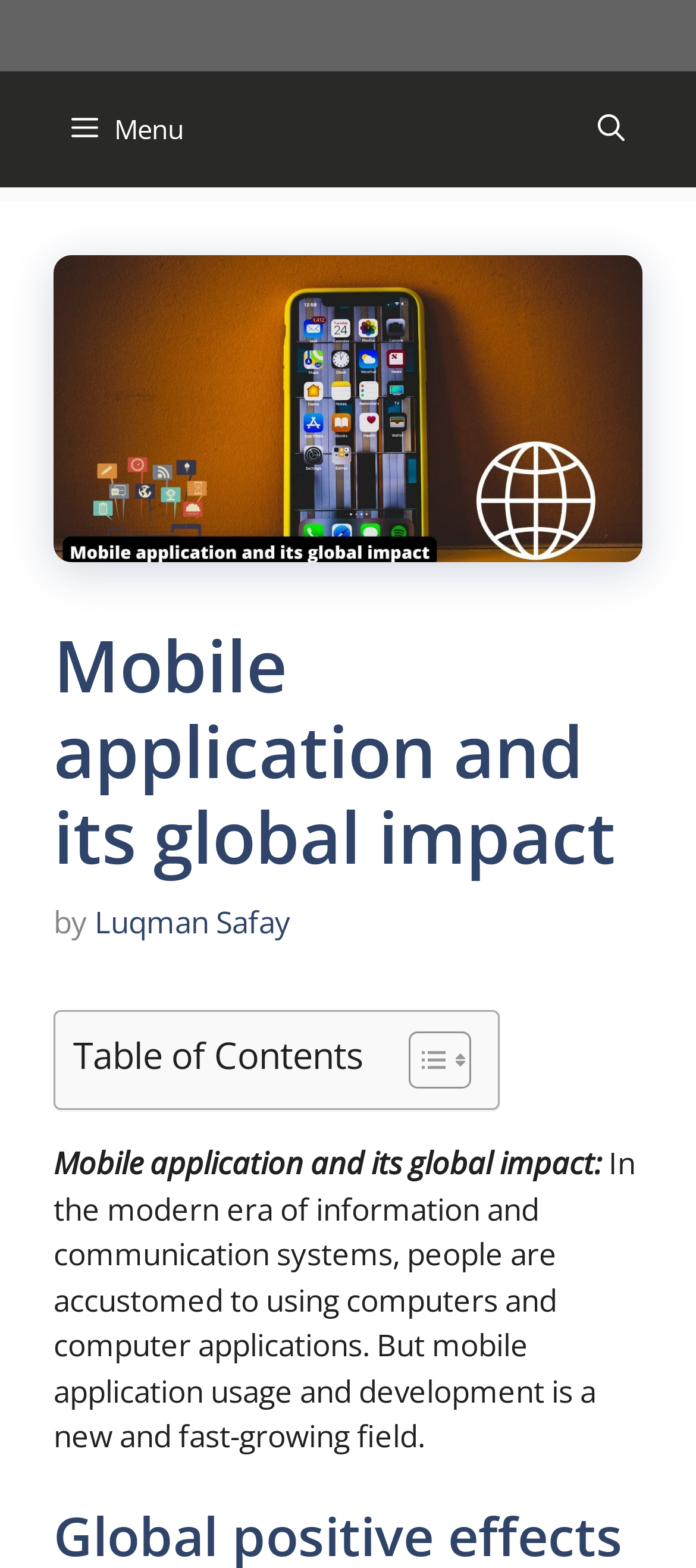Bounding box coordinates should be provided in the format (top-left x, top-left y, bottom-right x, bottom-right y) with all values between 0 and 1. Identify the bounding box for this UI element: parent_node: Address name="wpforms[fields][6]"

None